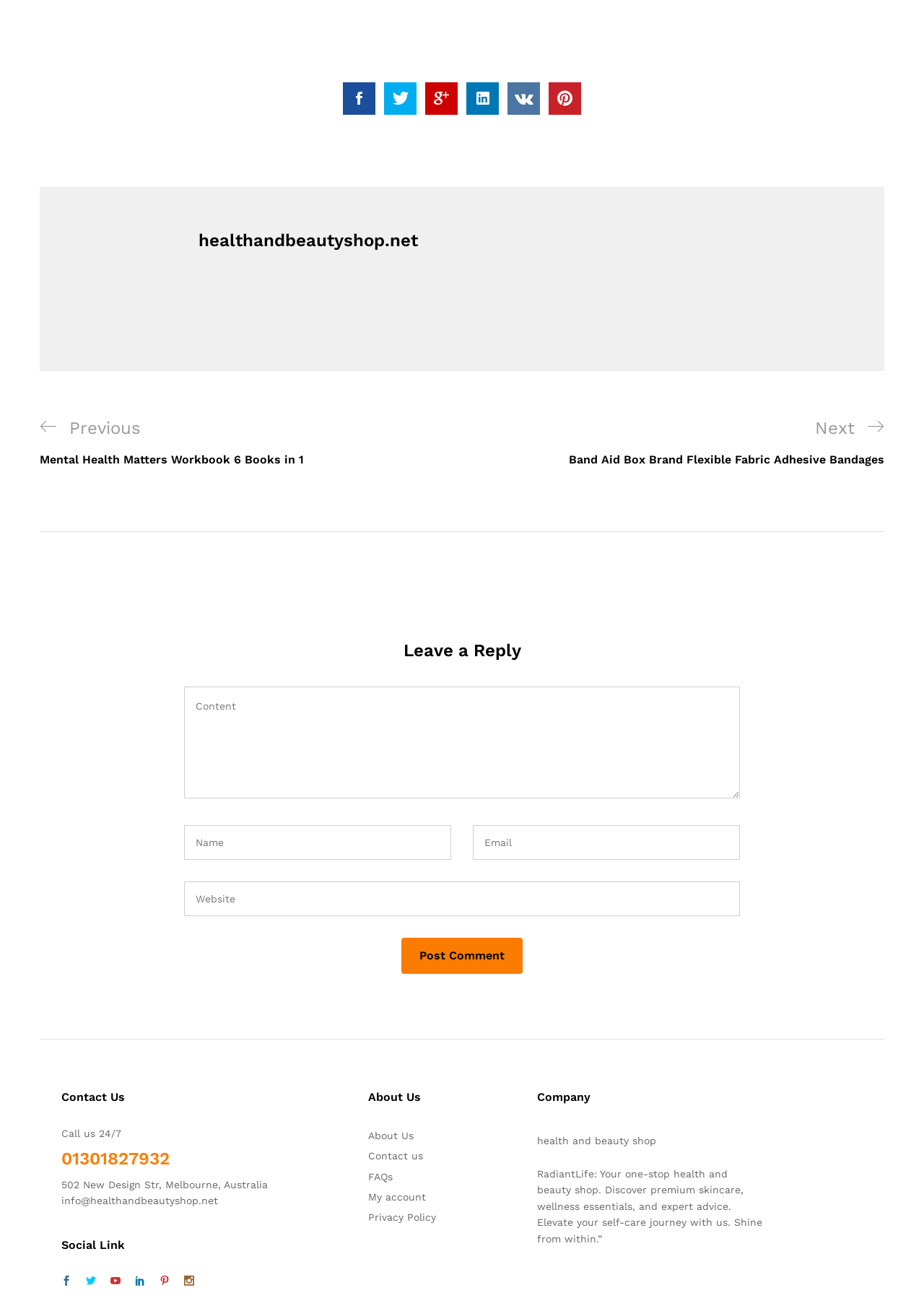Locate the bounding box coordinates of the clickable part needed for the task: "Call the phone number".

[0.066, 0.885, 0.29, 0.901]